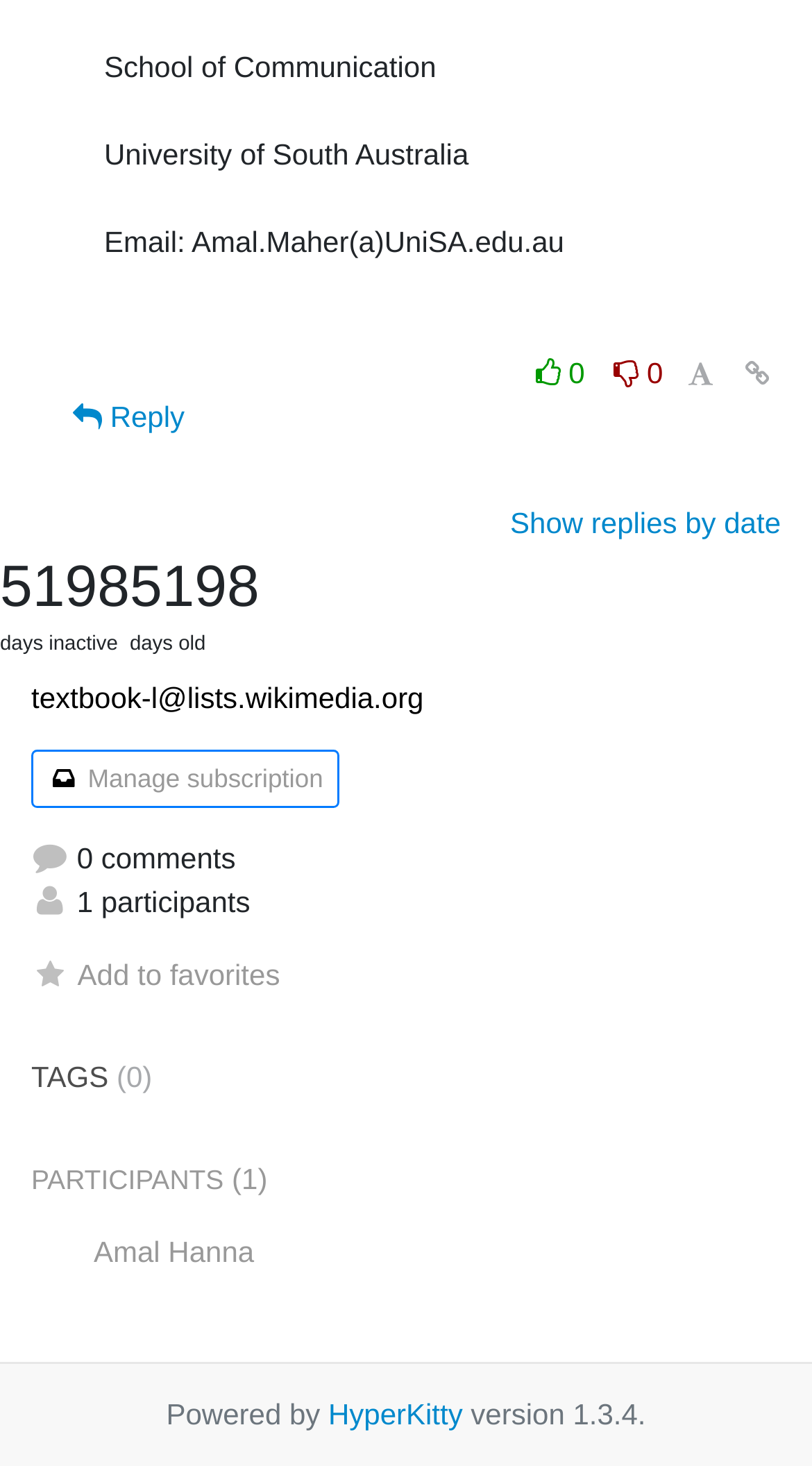Using the format (top-left x, top-left y, bottom-right x, bottom-right y), provide the bounding box coordinates for the described UI element. All values should be floating point numbers between 0 and 1: Manage subscription

[0.038, 0.512, 0.418, 0.551]